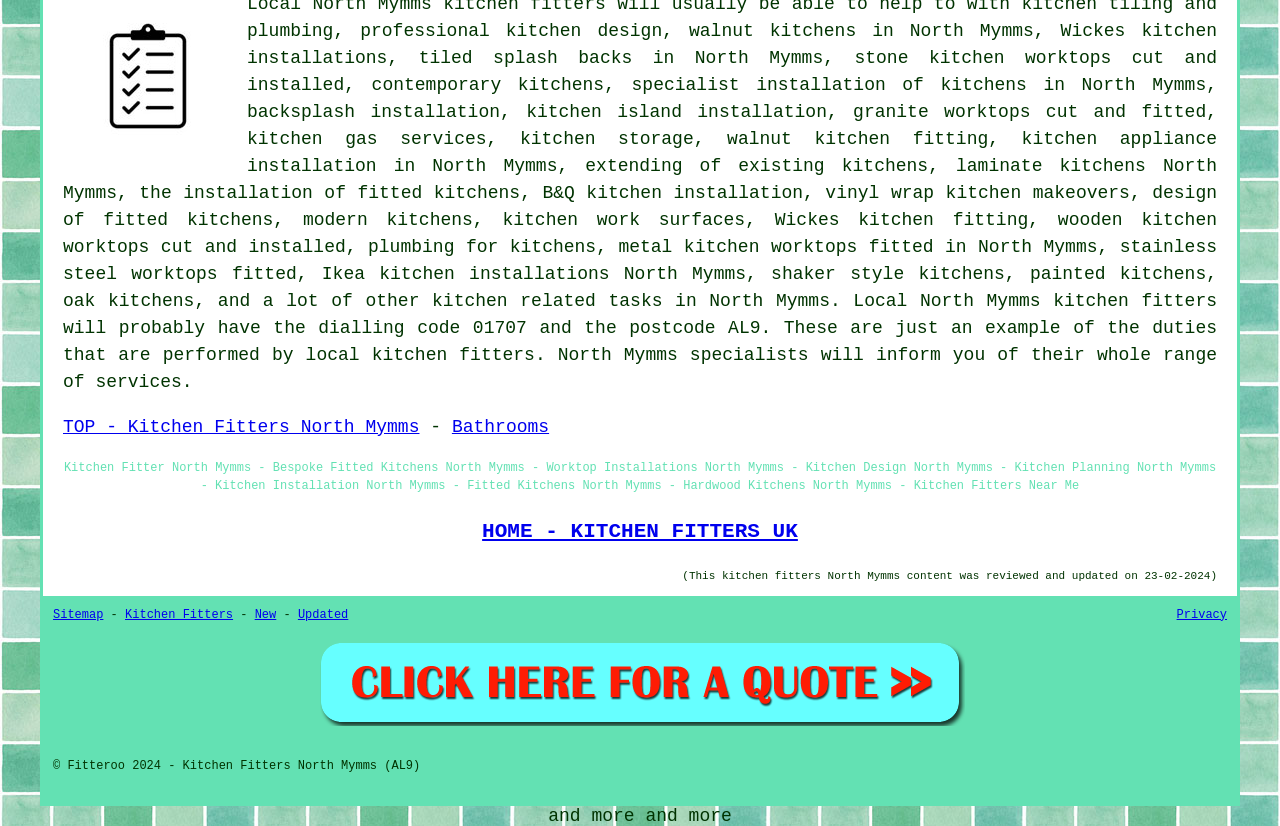Please specify the bounding box coordinates of the clickable section necessary to execute the following command: "go to 'TOP - Kitchen Fitters North Mymms'".

[0.049, 0.504, 0.328, 0.528]